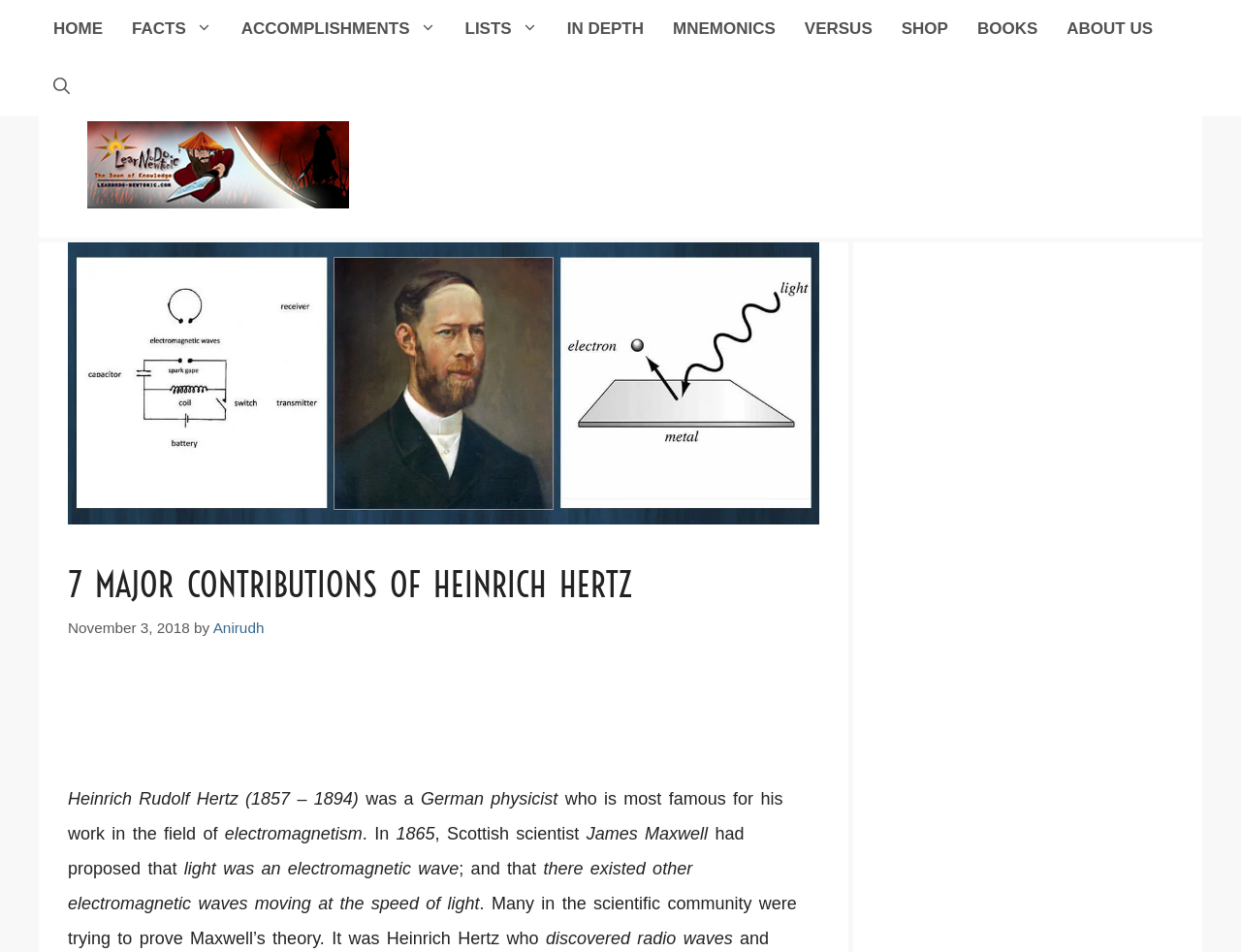Answer in one word or a short phrase: 
When was the article published?

November 3, 2018